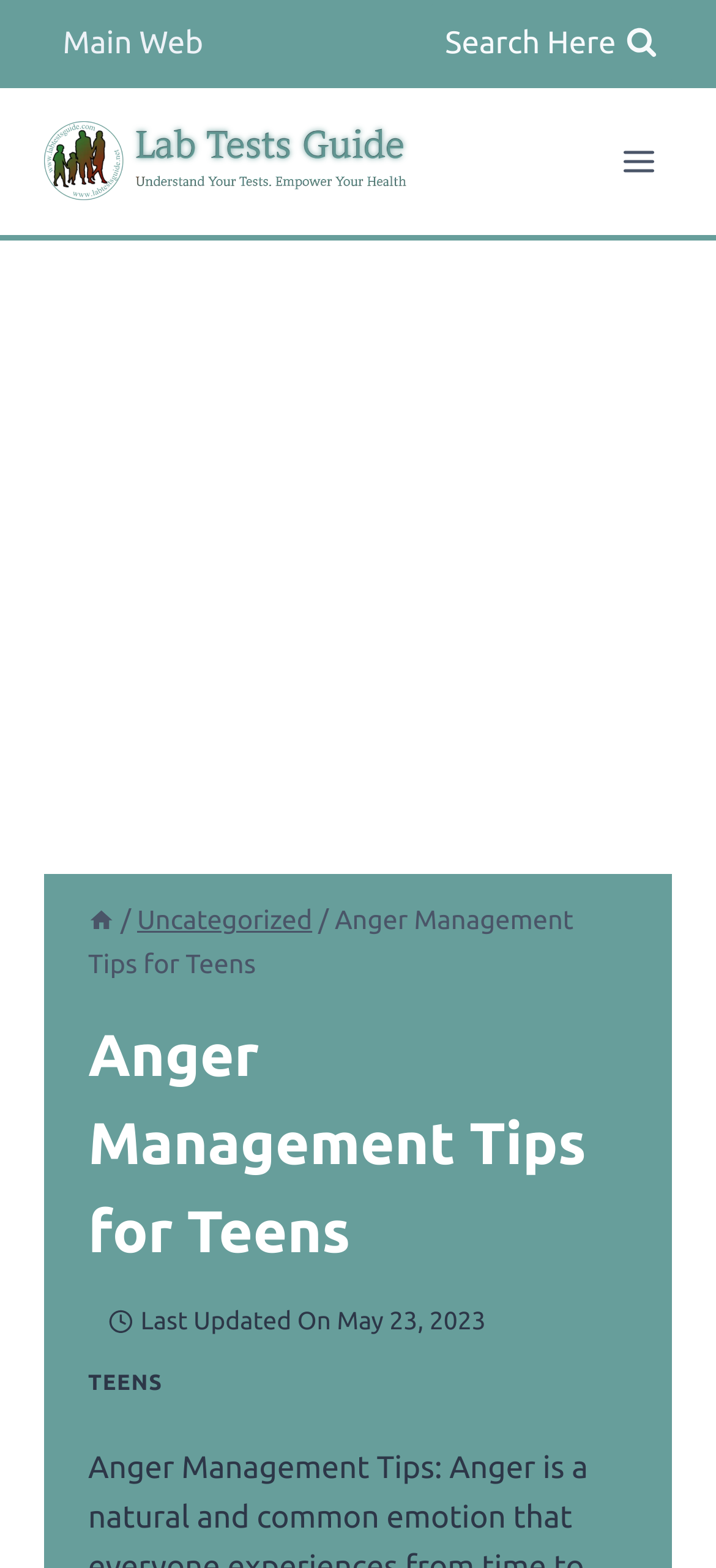Can you find the bounding box coordinates for the element to click on to achieve the instruction: "go to teens"?

[0.123, 0.875, 0.227, 0.89]